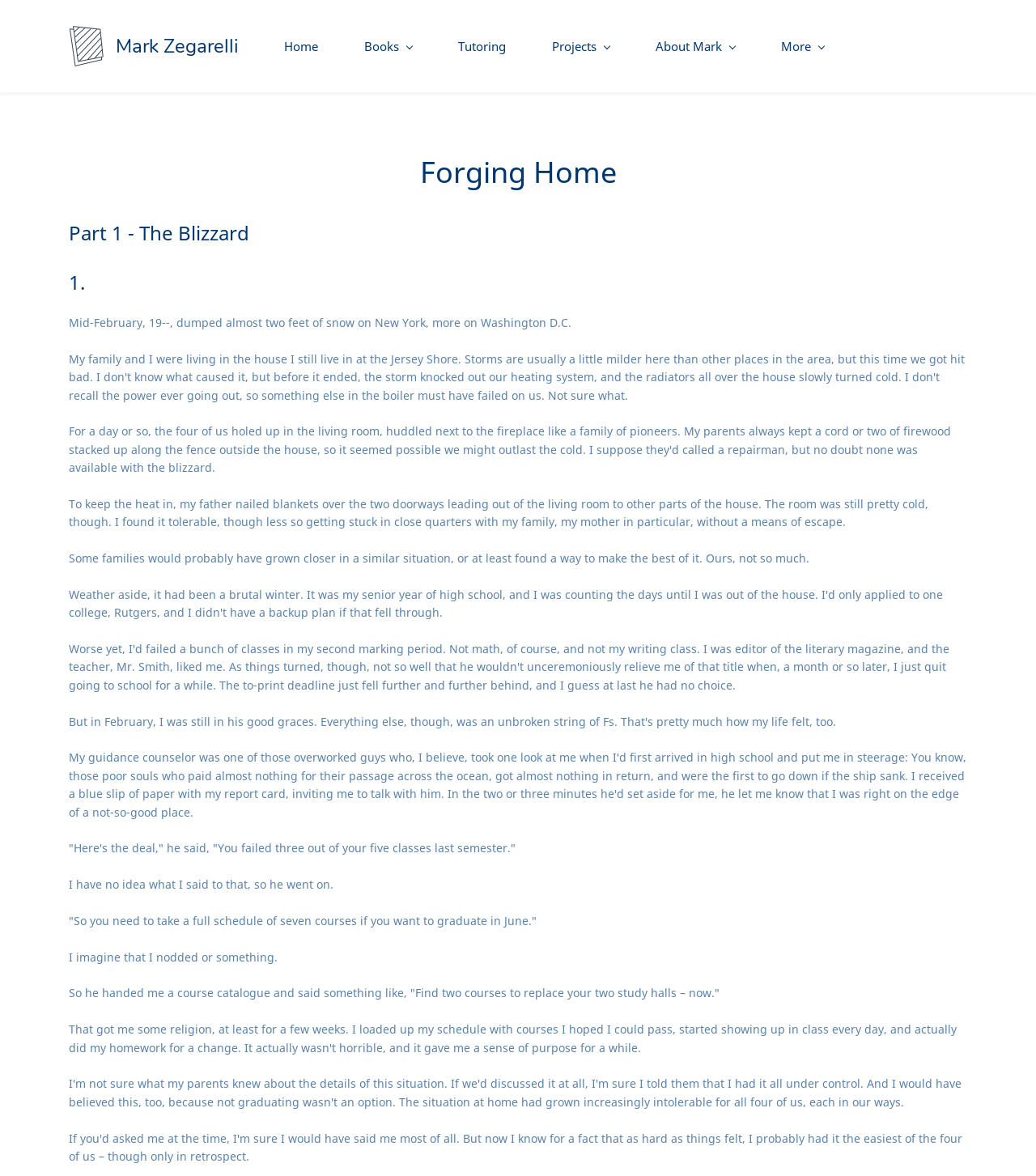What is the author's name?
Please ensure your answer to the question is detailed and covers all necessary aspects.

The author's name is obtained from the link 'Mark Zegarelli' at the top left corner of the webpage, which is also accompanied by an image with the same name.